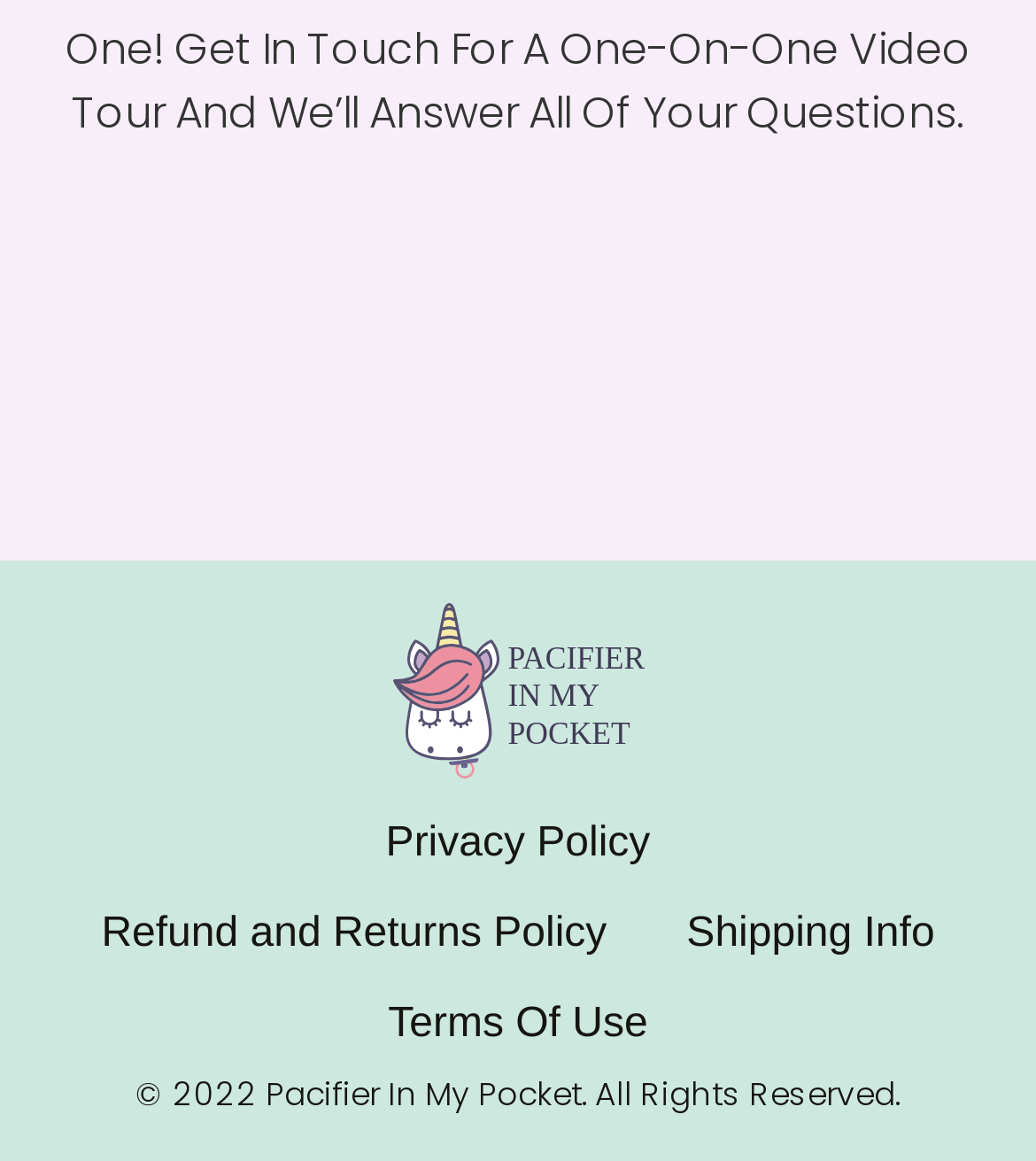Determine the bounding box for the described HTML element: "Terms Of Use". Ensure the coordinates are four float numbers between 0 and 1 in the format [left, top, right, bottom].

[0.336, 0.844, 0.664, 0.922]